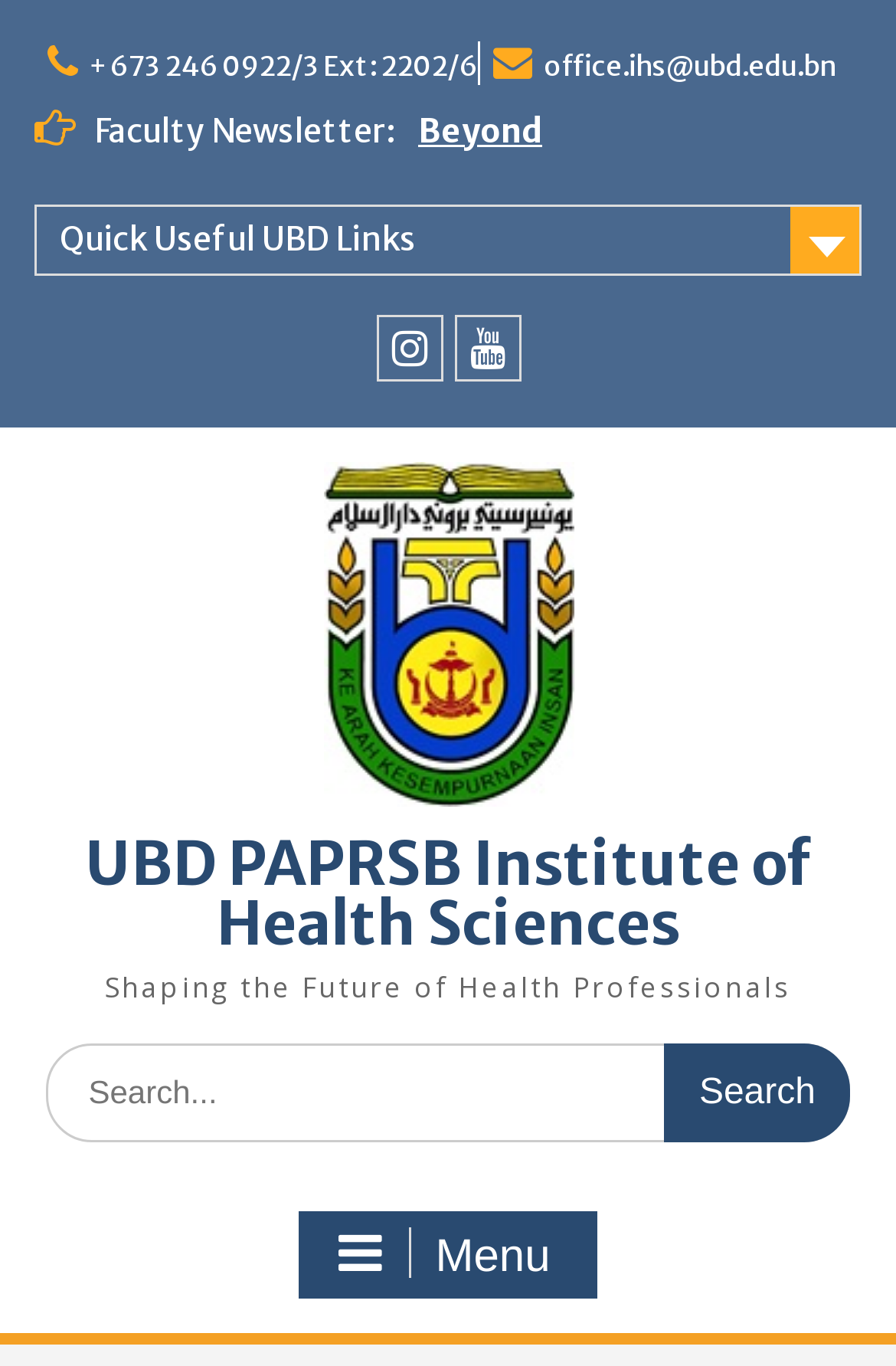Elaborate on the webpage's design and content in a detailed caption.

The webpage appears to be the homepage of the UBD PAPRSB Institute of Health Sciences. At the top left, there is a group photo of the Shield Our Seniors team members. Below the photo, there are two contact links: a phone number and an email address. 

To the right of the contact links, there is a section with a heading "Faculty Newsletter" and a link to "Beyond" below it. Further to the right, there is a link to "Quick Useful UBD Links". 

In the middle of the page, there are two social media links: one to the IHS Faculty Instagram and another to the IHS Faculty YouTube. These links are accompanied by their respective icons. 

Below the social media links, there is a prominent section with the institute's name, "UBD PAPRSB Institute of Health Sciences", which is also an active link. This section contains an image of the institute's logo. 

Further down, there is a section with the tagline "Shaping the Future of Health Professionals". Below this, there is a search bar with a placeholder text "Search for:" and a search button. 

At the bottom of the page, there is a menu button with an icon, which is currently not expanded.